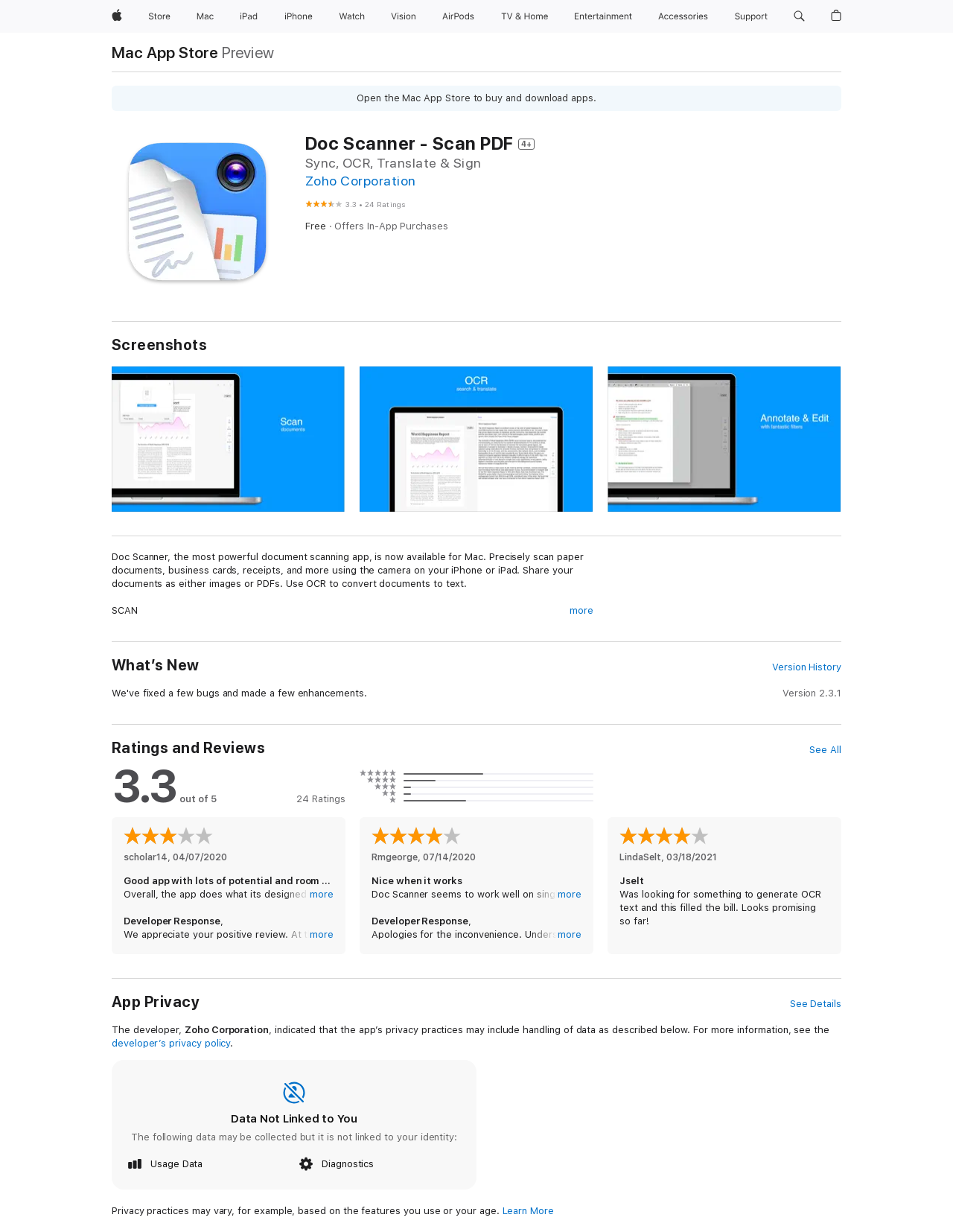Specify the bounding box coordinates of the element's region that should be clicked to achieve the following instruction: "Check ratings". The bounding box coordinates consist of four float numbers between 0 and 1, in the format [left, top, right, bottom].

[0.32, 0.16, 0.426, 0.171]